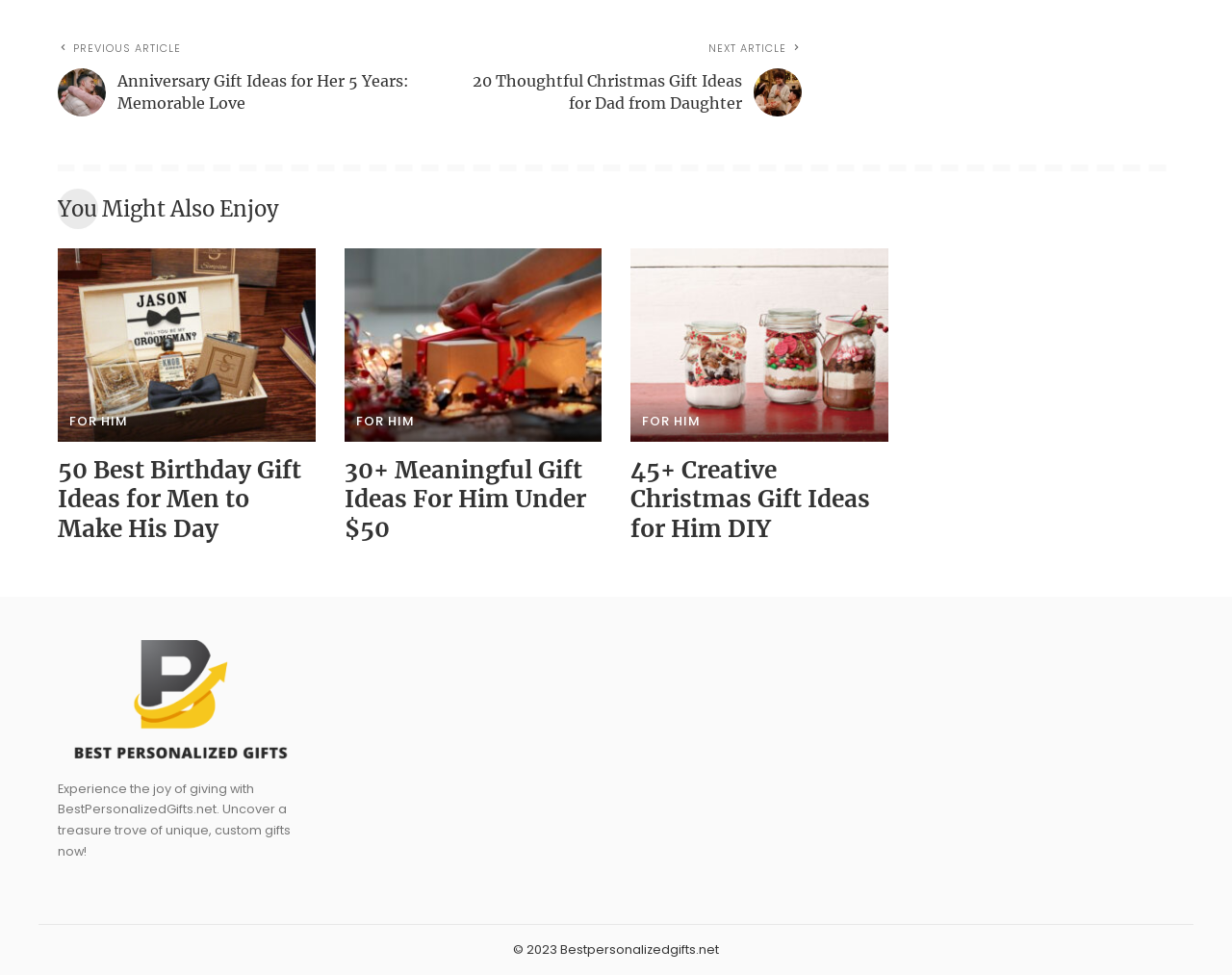Provide the bounding box coordinates for the area that should be clicked to complete the instruction: "View the '50 Best Birthday Gift Ideas for Men to Make His Day' article".

[0.047, 0.468, 0.256, 0.558]